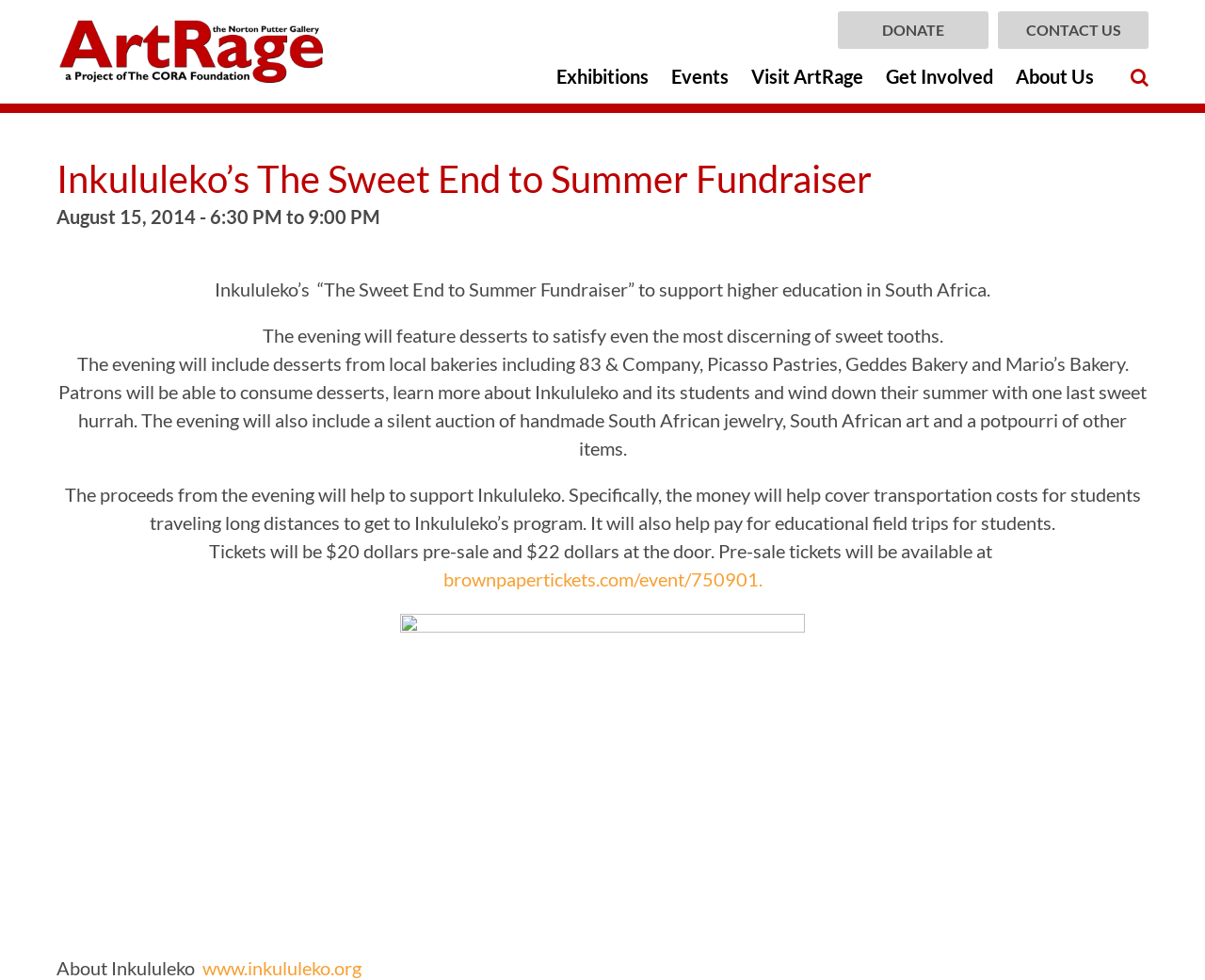Offer an extensive depiction of the webpage and its key elements.

The webpage is about Inkululeko's "The Sweet End to Summer Fundraiser" event, which is a charity event to support higher education in South Africa. At the top left corner, there is a logo image. On the top right corner, there are several links, including "DONATE", "CONTACT US", "Exhibitions", "Events", "Visit ArtRage", "Get Involved", and "About Us". 

Below the logo, there is a heading that reads "Inkululeko’s The Sweet End to Summer Fundraiser". Underneath the heading, there is a paragraph of text that describes the event, which will feature desserts from local bakeries and a silent auction. The event aims to raise funds to support Inkululeko, specifically to cover transportation costs for students and educational field trips.

Further down, there is more information about the event, including the date, time, and ticket prices. There is also a link to purchase pre-sale tickets. On the right side of the page, there is a large image that takes up most of the vertical space. At the very bottom of the page, there is a brief description of Inkululeko and a link to their website.